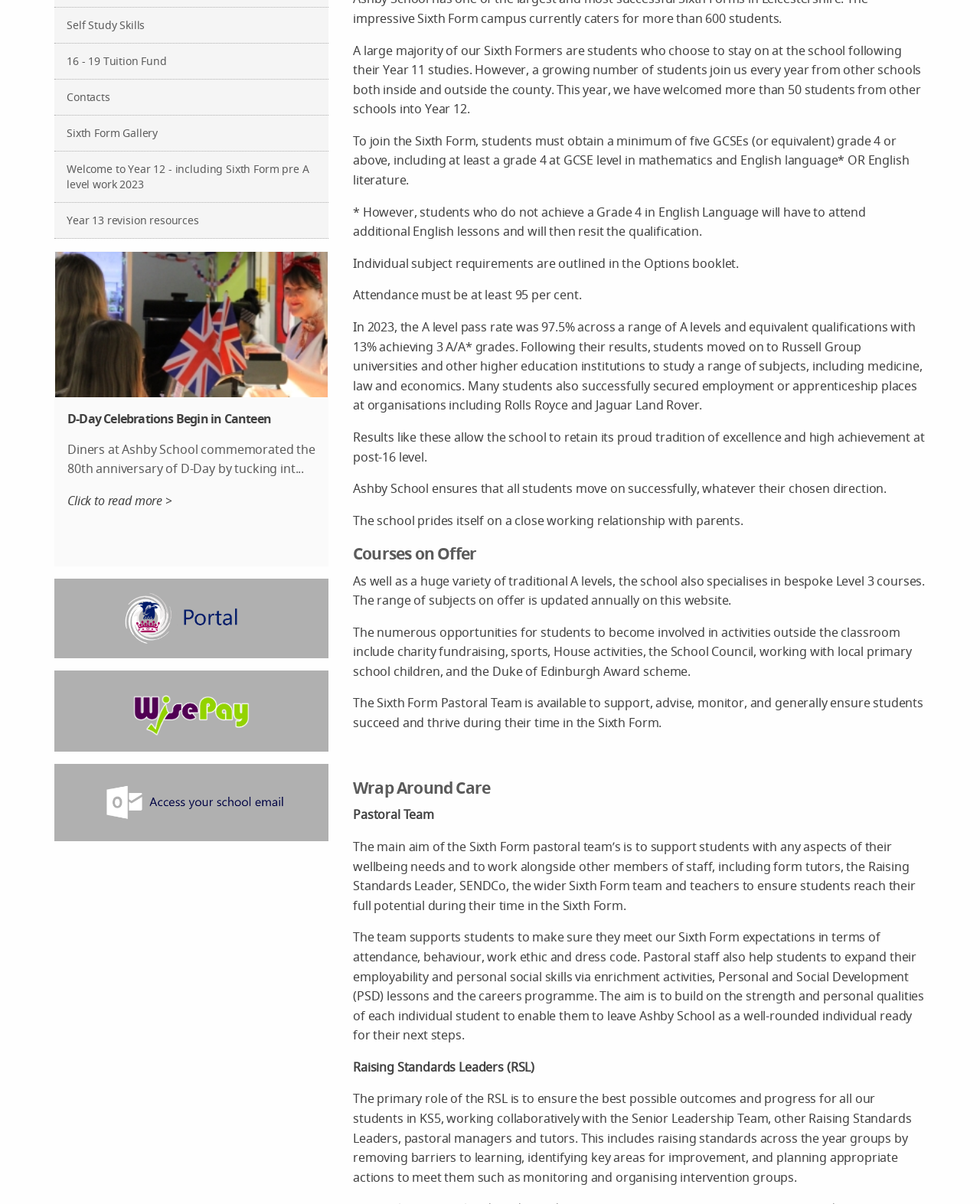Given the element description: "Contacts", predict the bounding box coordinates of the UI element it refers to, using four float numbers between 0 and 1, i.e., [left, top, right, bottom].

[0.055, 0.066, 0.335, 0.096]